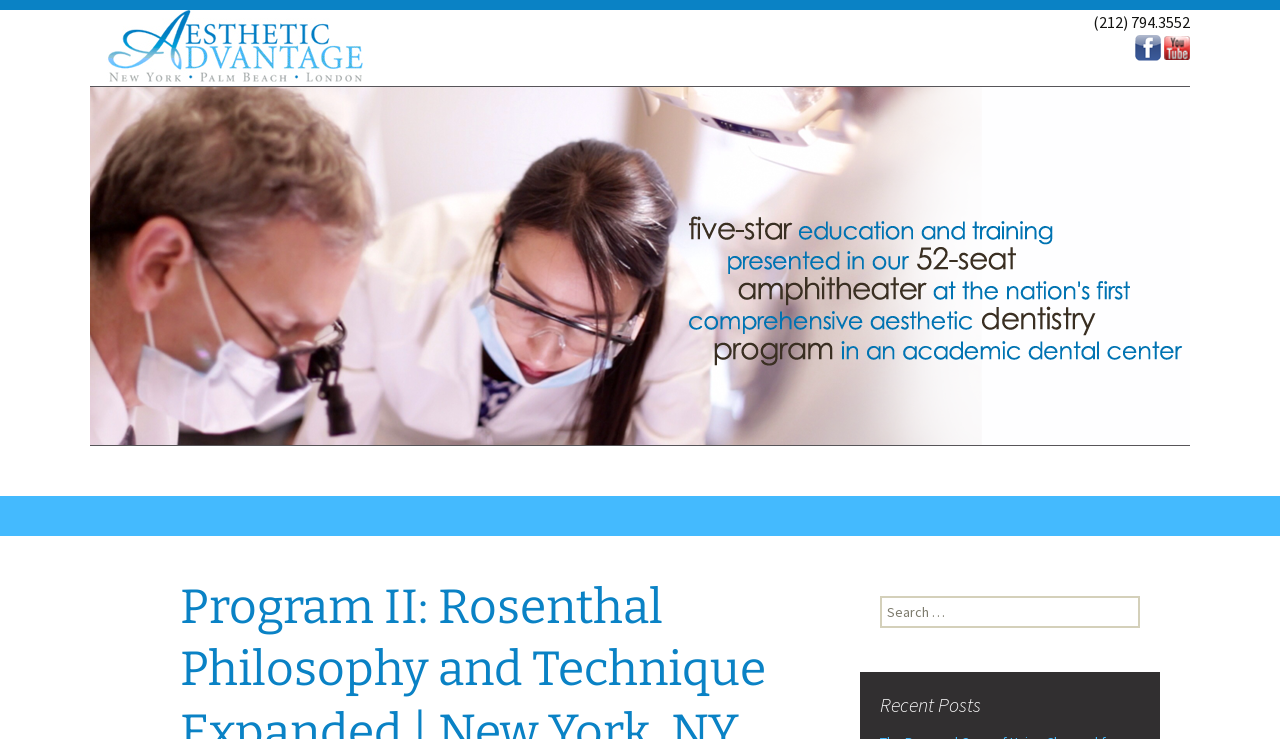Identify the main heading of the webpage and provide its text content.

Program II: Rosenthal Philosophy and Technique Expanded | New York, NY